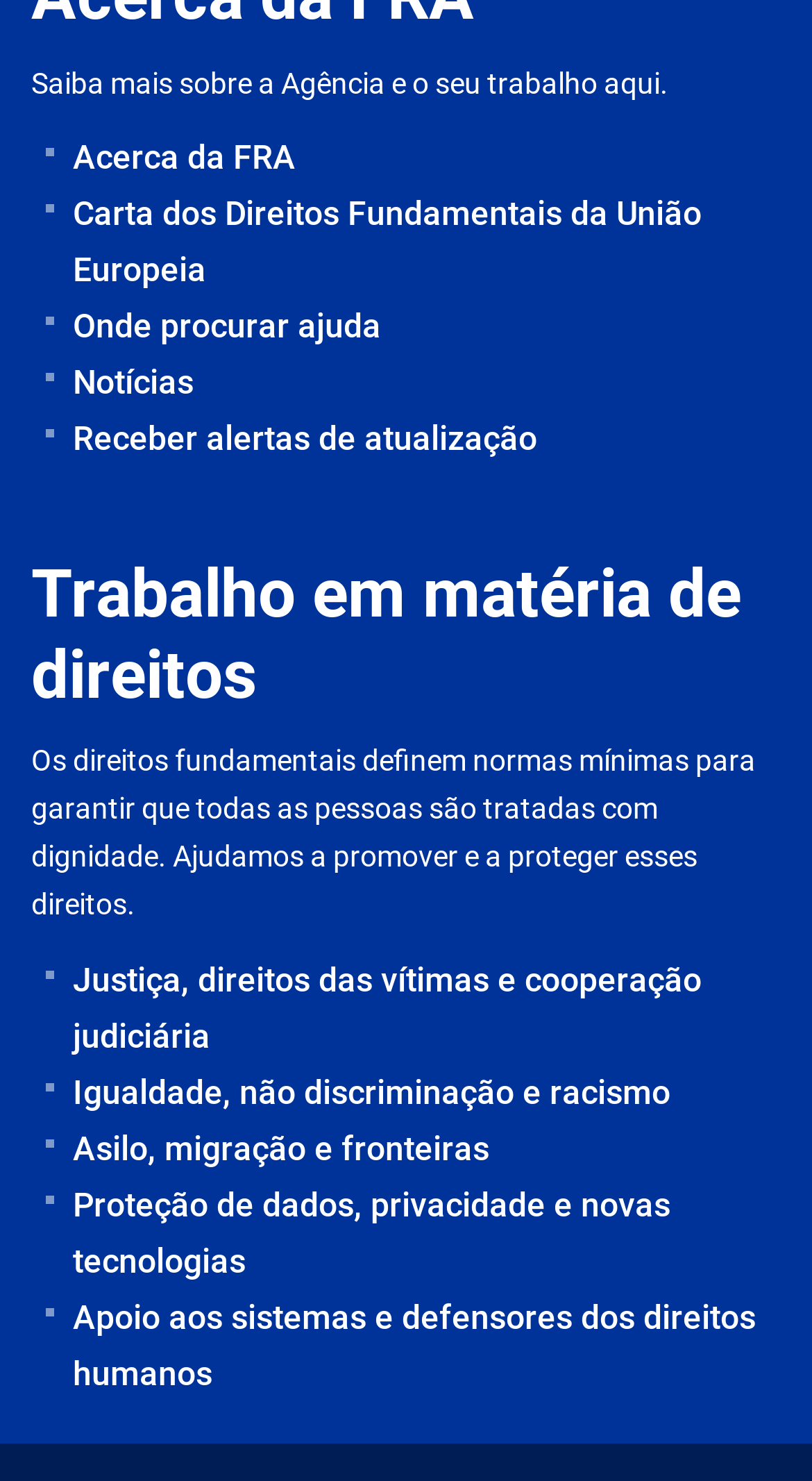Extract the bounding box coordinates for the UI element described by the text: "Notícias". The coordinates should be in the form of [left, top, right, bottom] with values between 0 and 1.

[0.051, 0.24, 0.962, 0.278]